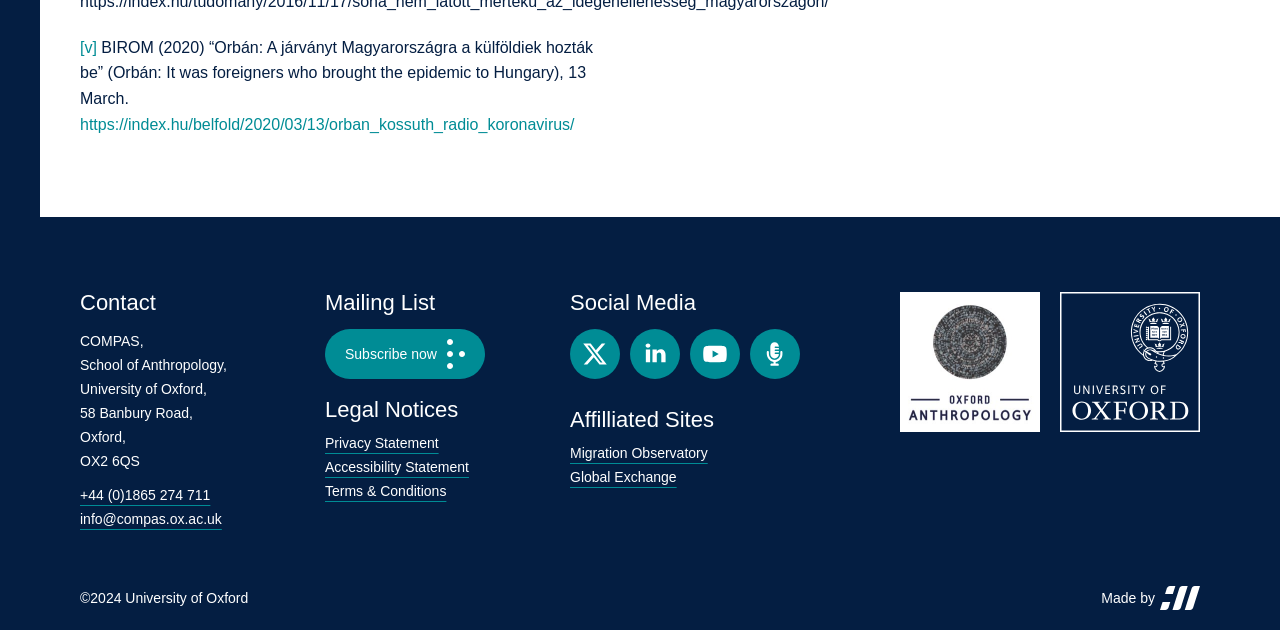Indicate the bounding box coordinates of the element that must be clicked to execute the instruction: "Visit the article about Orbán's statement on COVID-19". The coordinates should be given as four float numbers between 0 and 1, i.e., [left, top, right, bottom].

[0.062, 0.184, 0.449, 0.21]